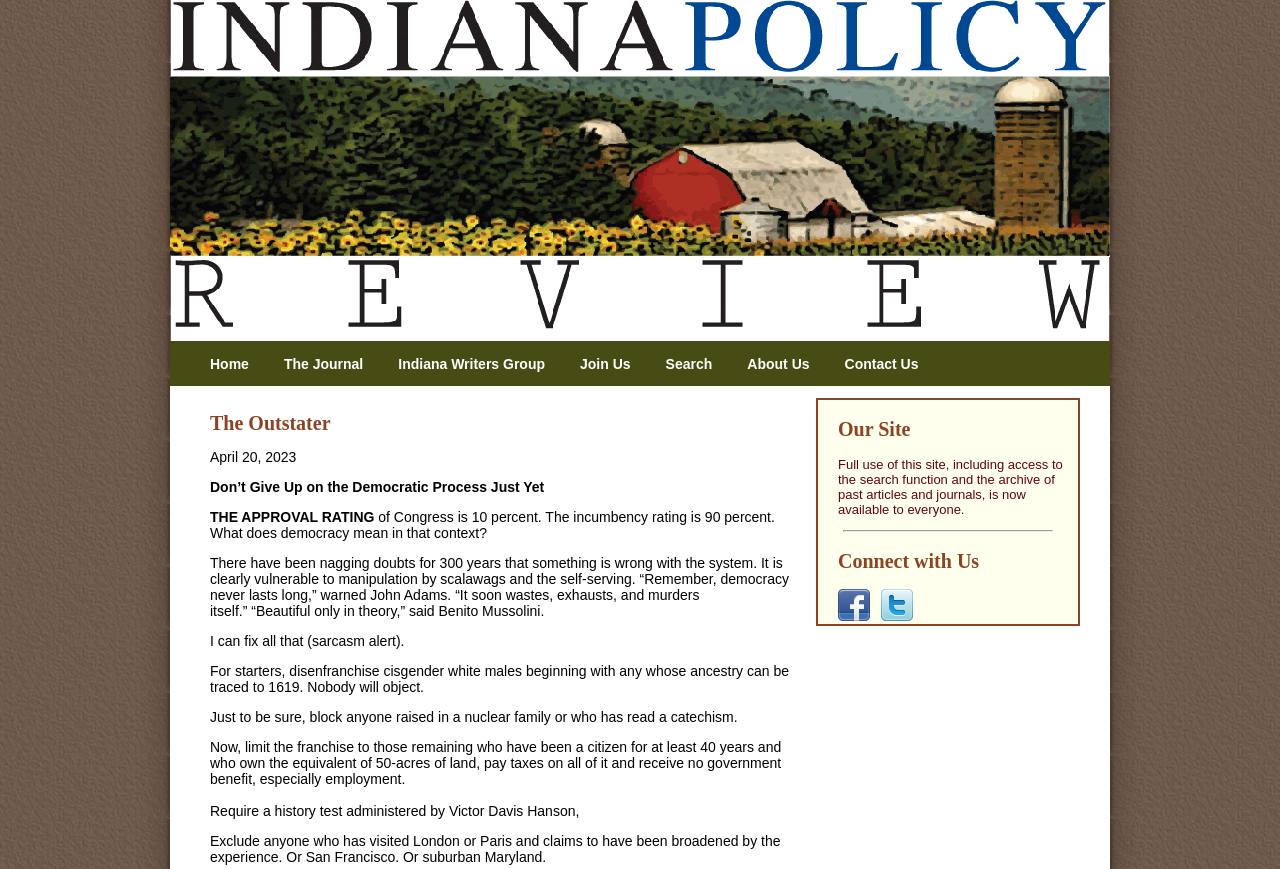Determine the bounding box coordinates for the UI element with the following description: "About Us". The coordinates should be four float numbers between 0 and 1, represented as [left, top, right, bottom].

[0.584, 0.41, 0.644, 0.428]